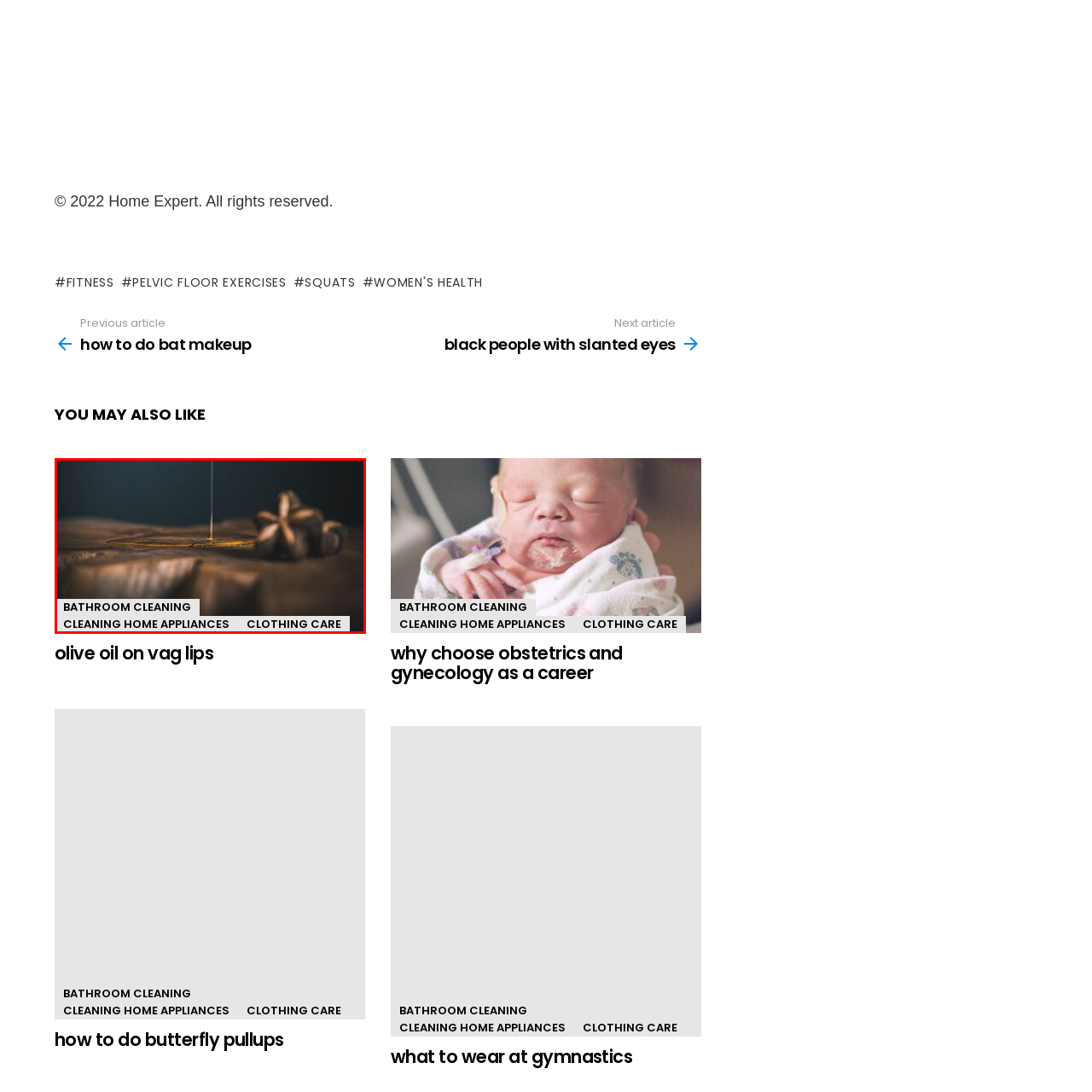What is the surface material in the image?
Examine the red-bounded area in the image carefully and respond to the question with as much detail as possible.

The caption states that the image features a close-up shot of a dark wooden surface, indicating that the surface material in the image is dark wood.